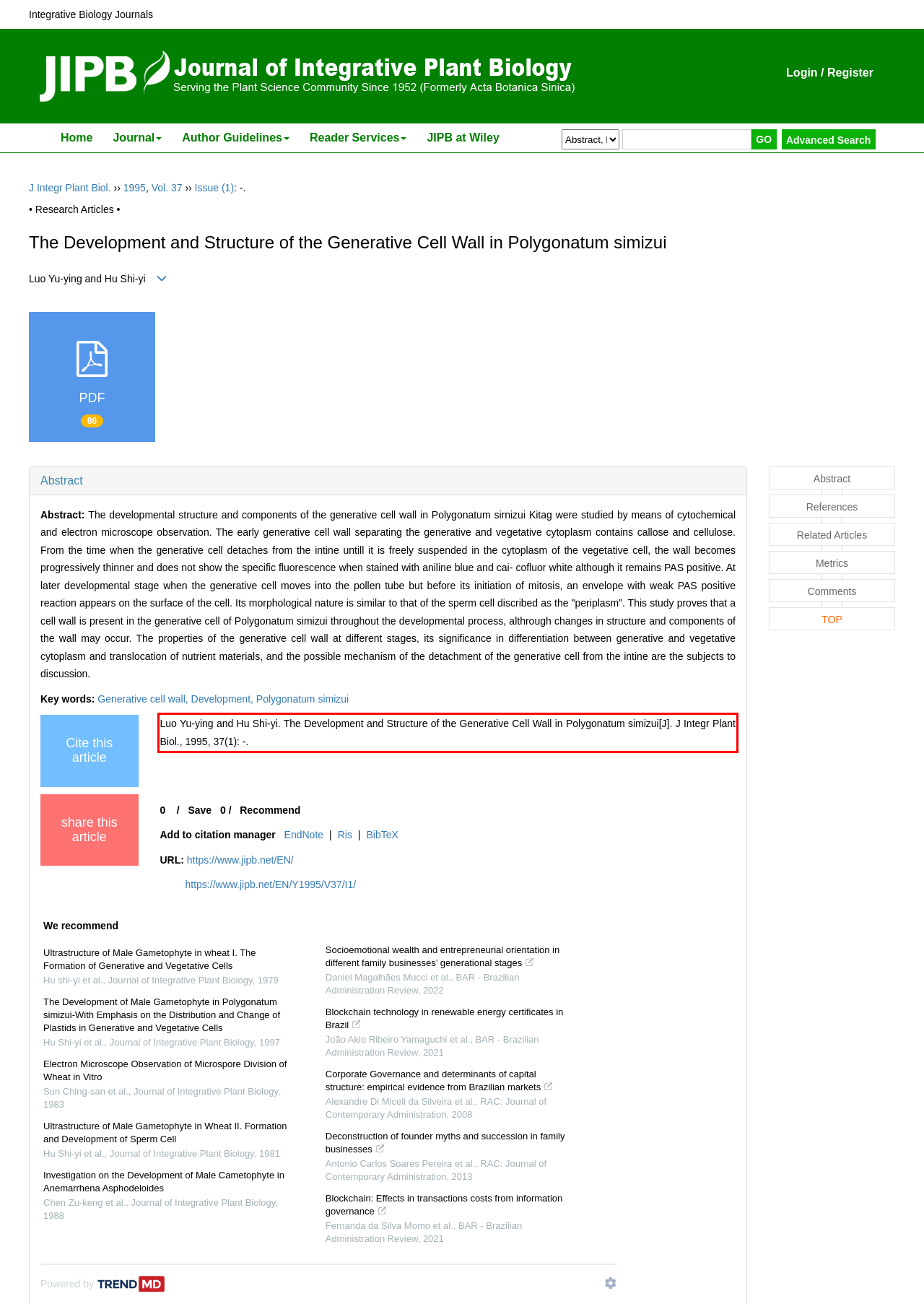Please extract the text content within the red bounding box on the webpage screenshot using OCR.

Luo Yu-ying and Hu Shi-yi. The Development and Structure of the Generative Cell Wall in Polygonatum simizui[J]. J Integr Plant Biol., 1995, 37(1): -.